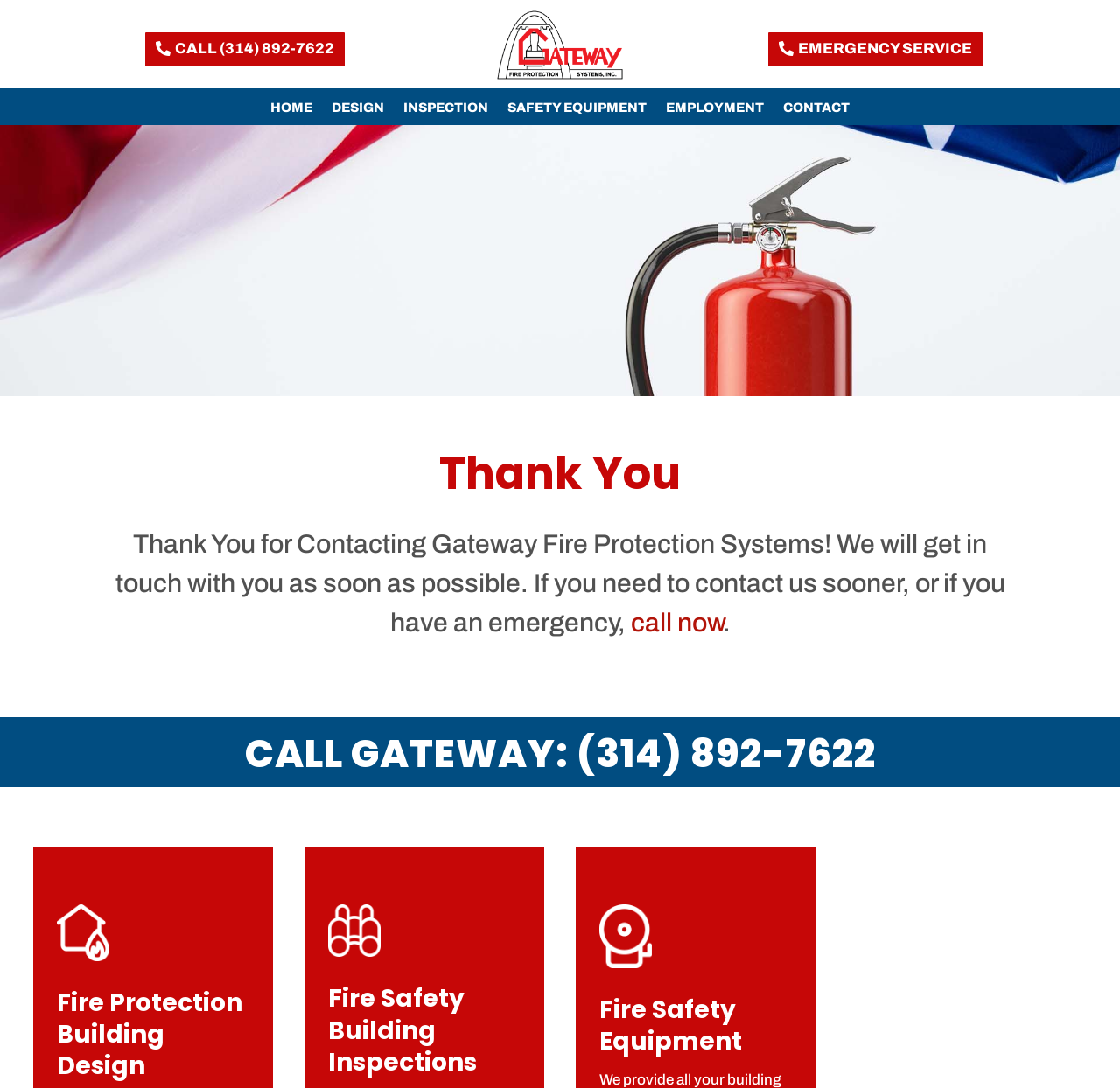Use a single word or phrase to answer the question:
What is the purpose of the 'INSPECTION' link?

Fire Safety Building Inspections